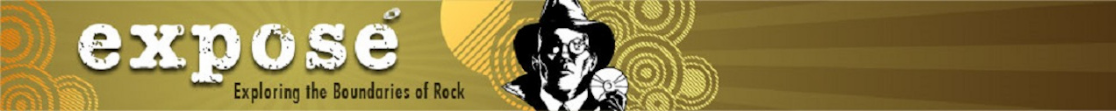What is the theme of the website?
Look at the webpage screenshot and answer the question with a detailed explanation.

The background features a warm, textured gradient with circular patterns, evoking a sense of rhythm and movement synonymous with rock culture, and the tagline 'Exploring the Boundaries of Rock' invites viewers to delve into a world of diverse music exploration, indicating that the theme of the website is rock music.